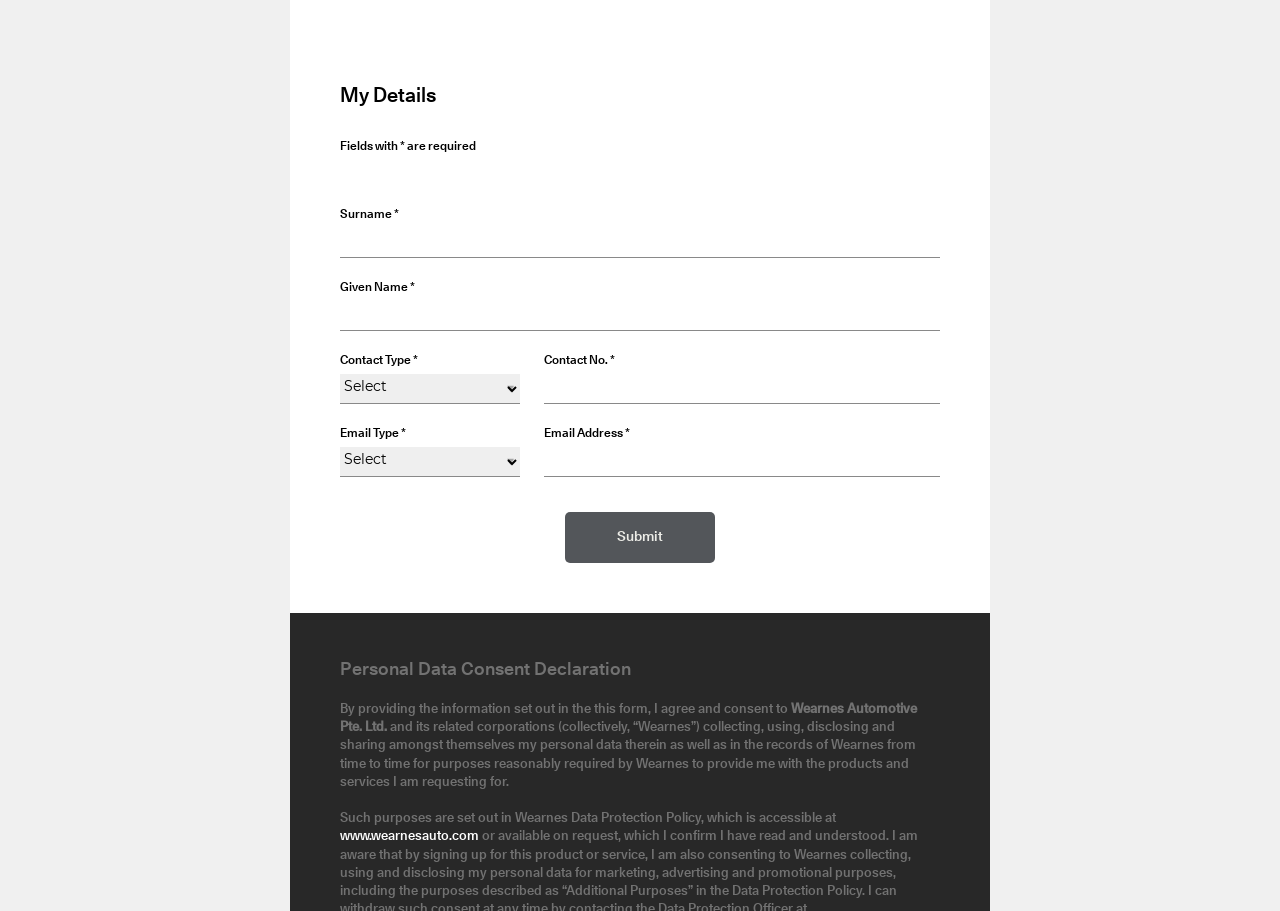Identify the bounding box coordinates of the HTML element based on this description: "parent_node: Surname * name="Surname"".

[0.266, 0.25, 0.734, 0.283]